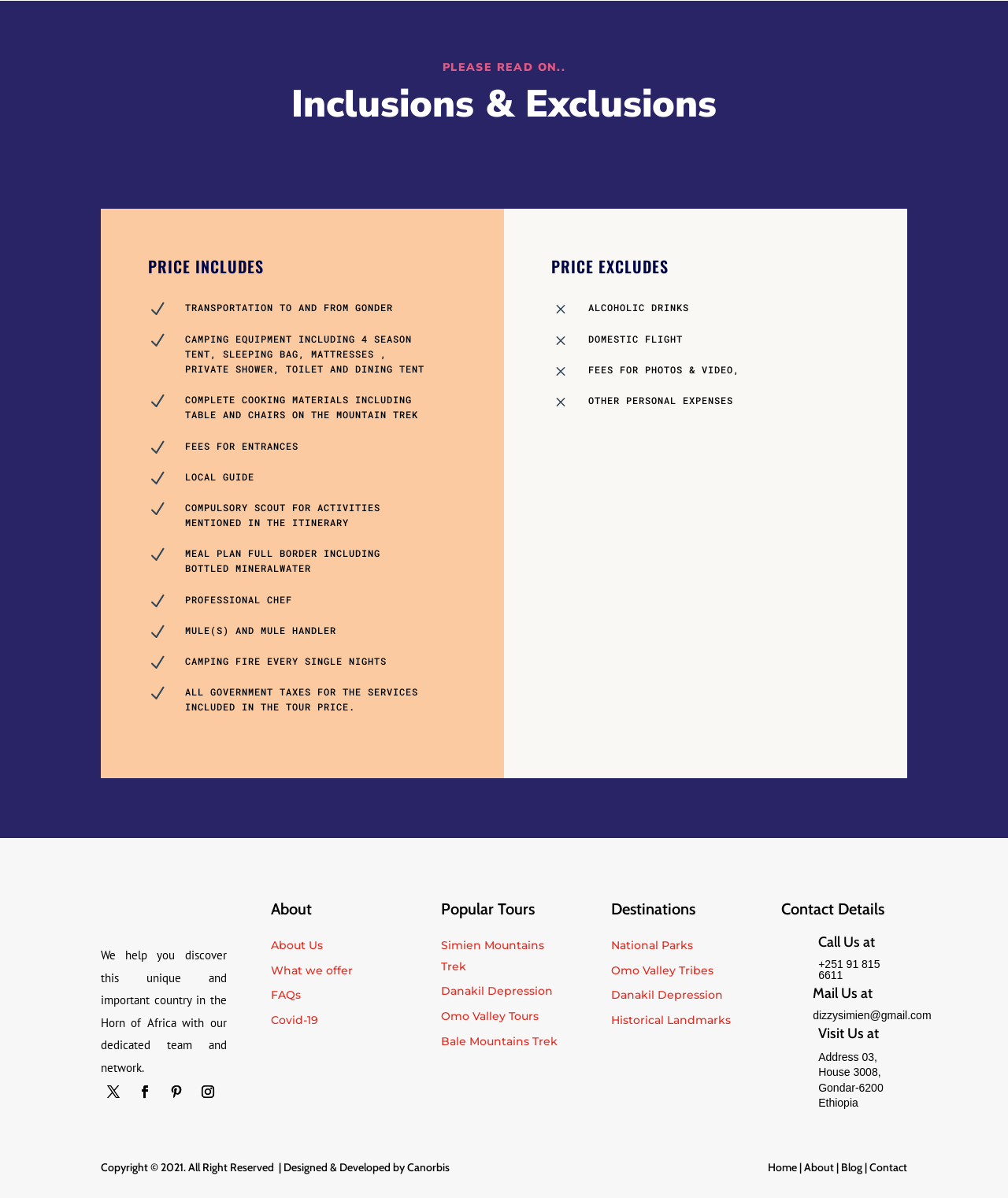Answer the question below with a single word or a brief phrase: 
What is excluded from the tour price?

Alcoholic drinks, domestic flight, etc.